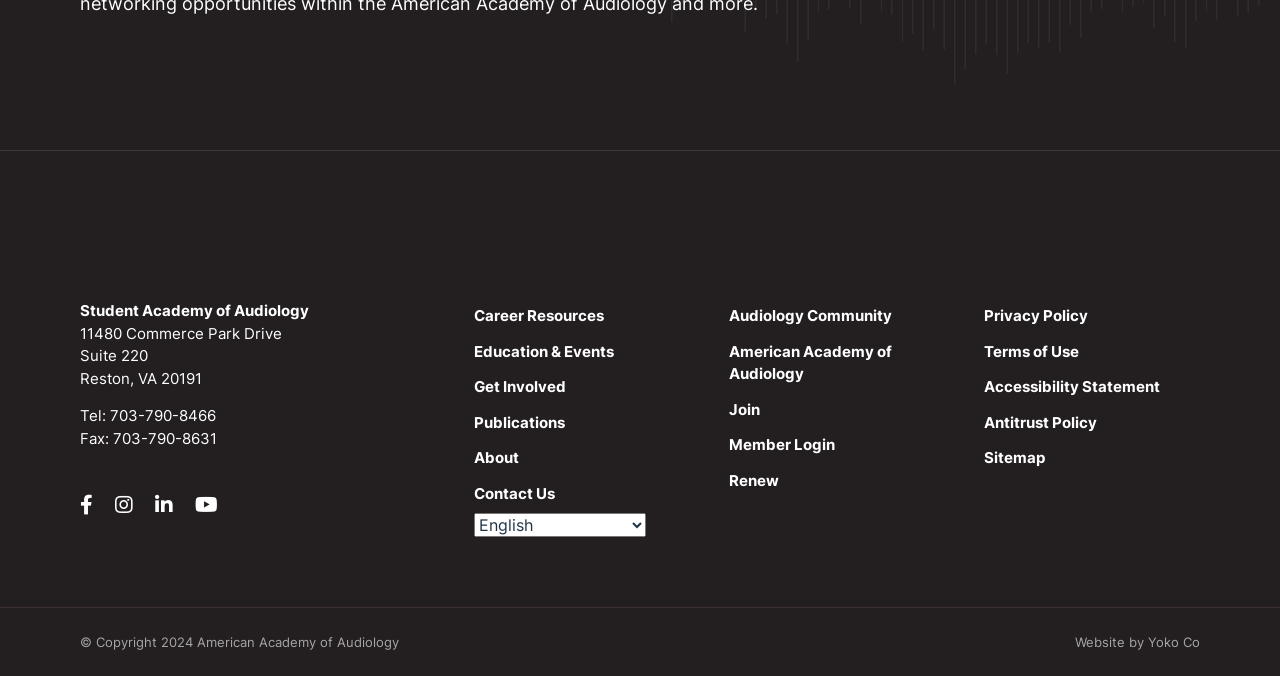What is the copyright year of the webpage?
Give a detailed and exhaustive answer to the question.

The copyright year of the webpage can be found at the bottom-left corner of the webpage, where it is written in text as '© Copyright 2024 American Academy of Audiology'.